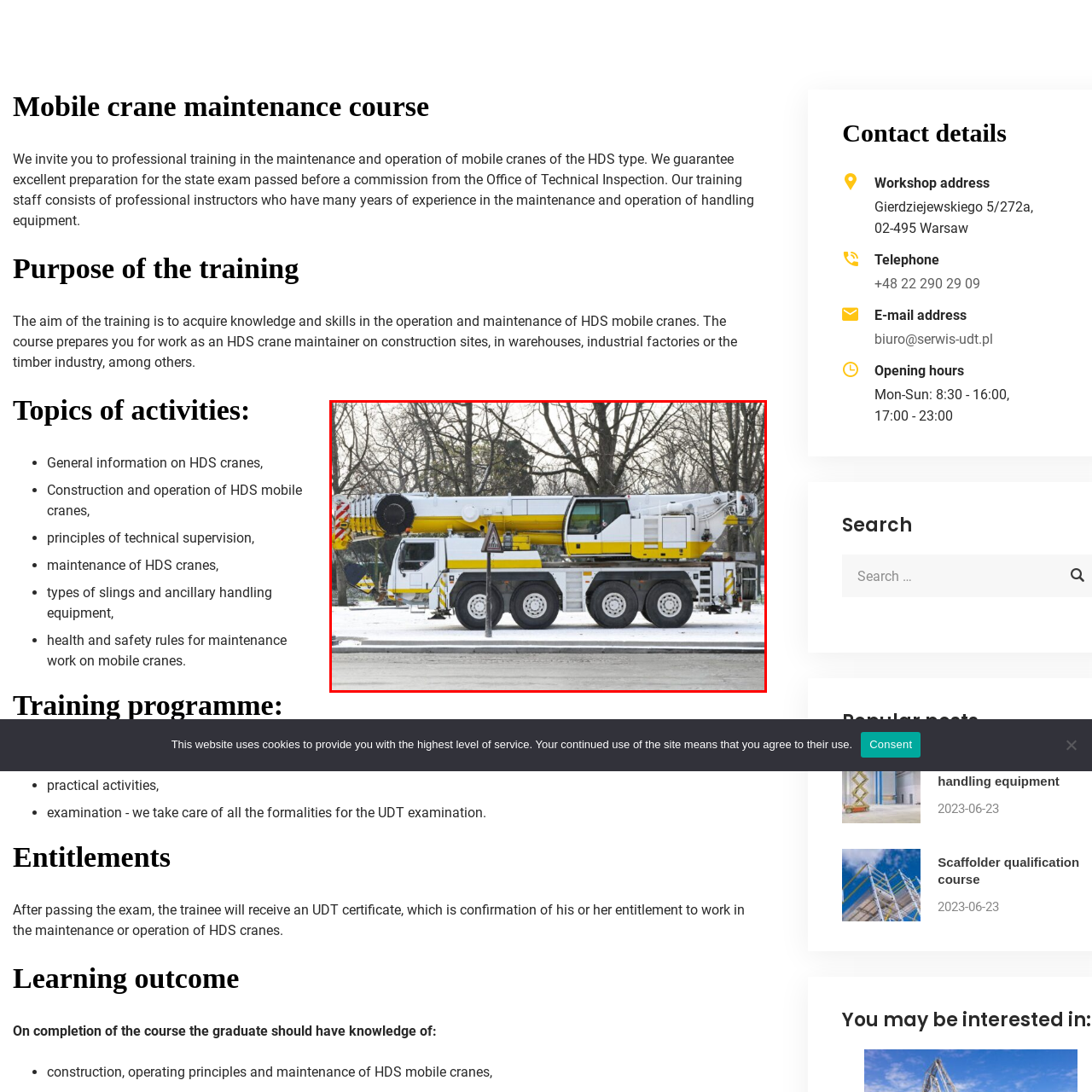Offer a detailed caption for the image that is surrounded by the red border.

The image showcases a mobile crane, specifically an HDS crane, parked on a snowy road. This crane features a white body with yellow accents, highlighting its operational capabilities. It is equipped with a long, telescopic boom designed for lifting heavy loads, which is positioned in a raised state. In the background, leafless trees suggest a winter setting, while road signage nearby suggests the site may be near a construction area. This crane is part of a professional training program that focuses on the maintenance and operation of such vehicles, preparing individuals for various roles in construction and industrial sectors.